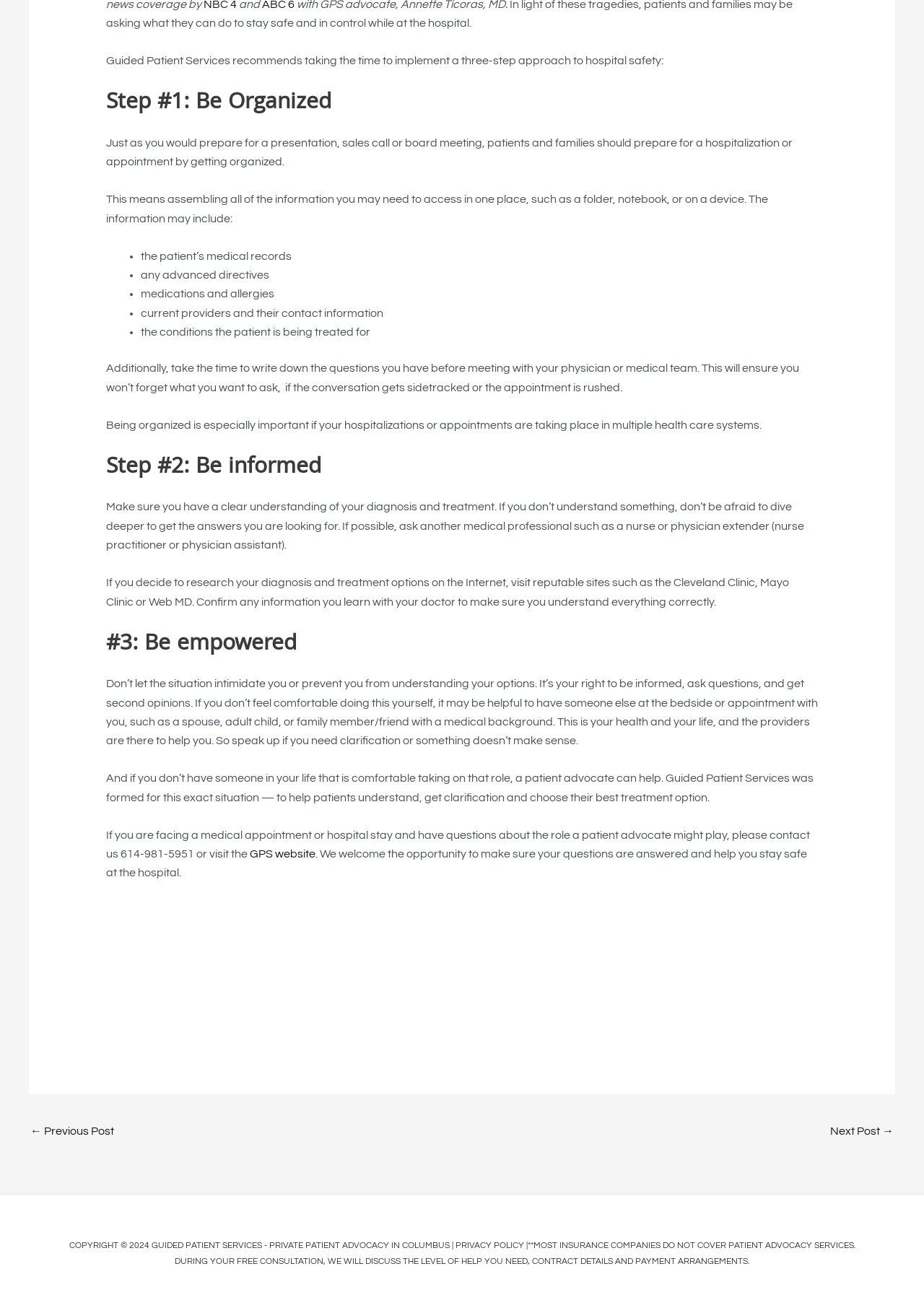Refer to the screenshot and give an in-depth answer to this question: What should patients do if they don't understand their diagnosis?

If patients don't understand their diagnosis, they should ask another medical professional, such as a nurse or physician extender, to clarify their diagnosis and treatment options.